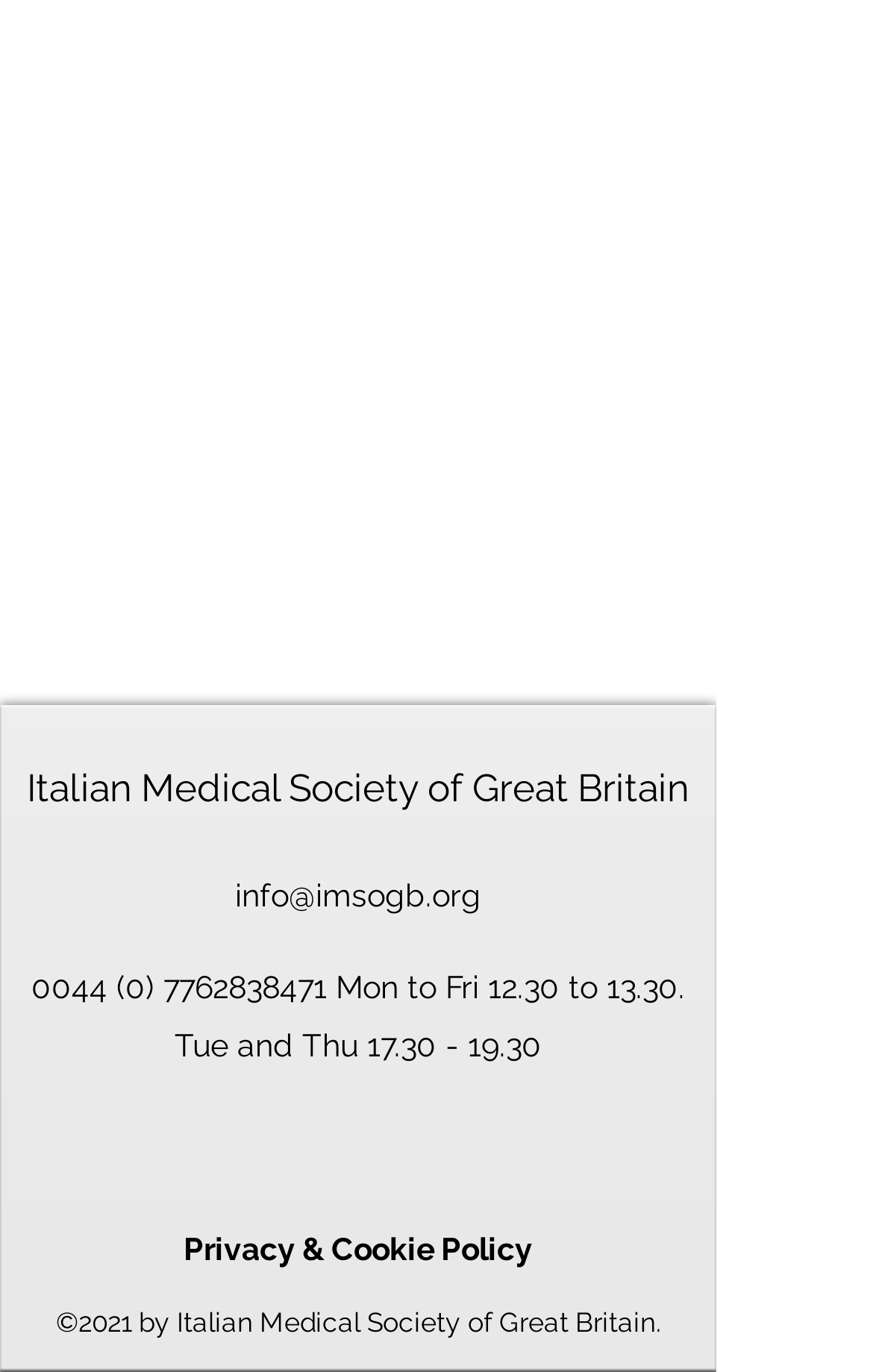What social media platforms does the Italian Medical Society of Great Britain have?
Based on the image, provide a one-word or brief-phrase response.

Instagram, Facebook, Twitter, LinkedIn